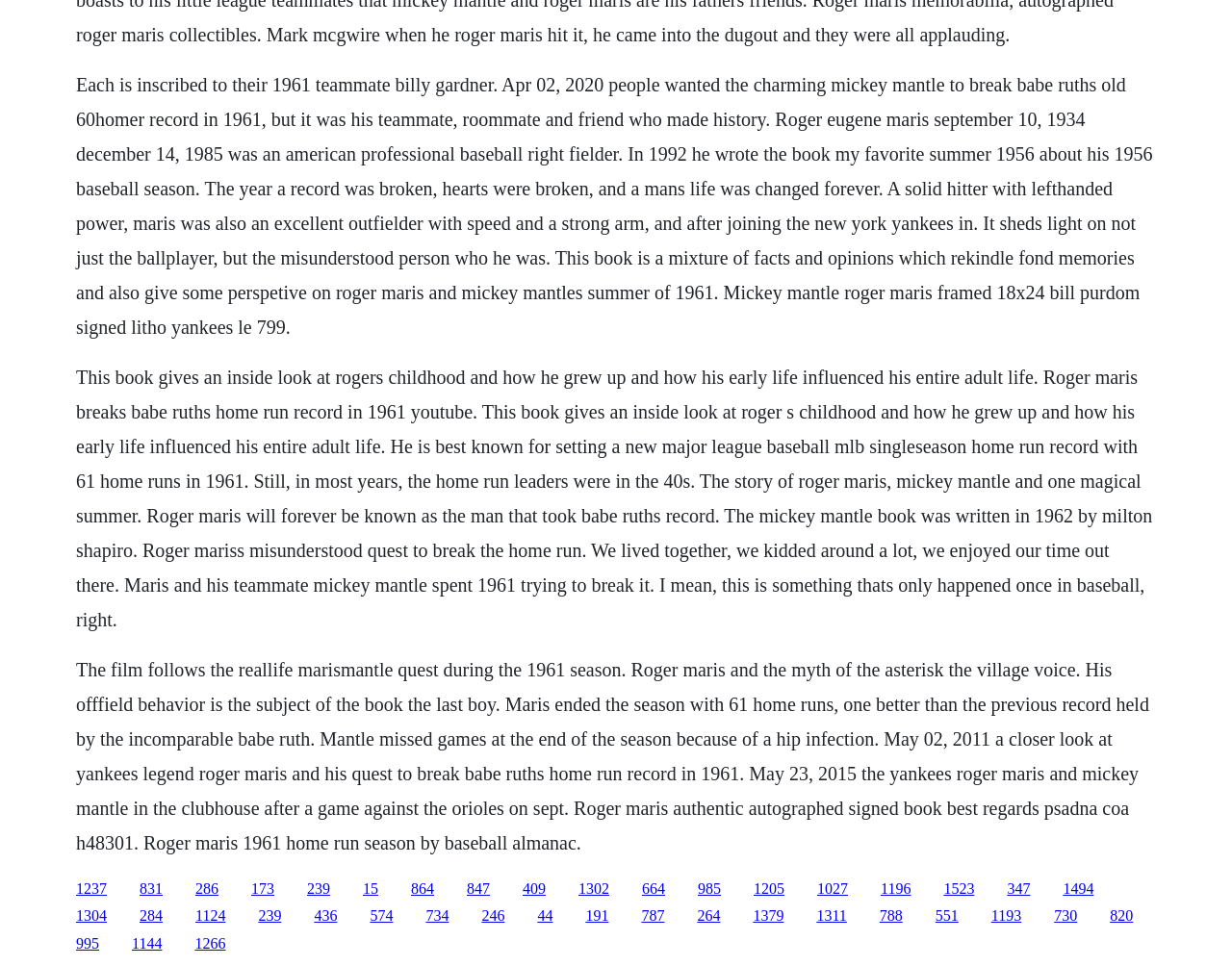Please identify the bounding box coordinates of the element's region that I should click in order to complete the following instruction: "Follow the link to Roger Maris's 1961 home run season". The bounding box coordinates consist of four float numbers between 0 and 1, i.e., [left, top, right, bottom].

[0.062, 0.682, 0.933, 0.883]